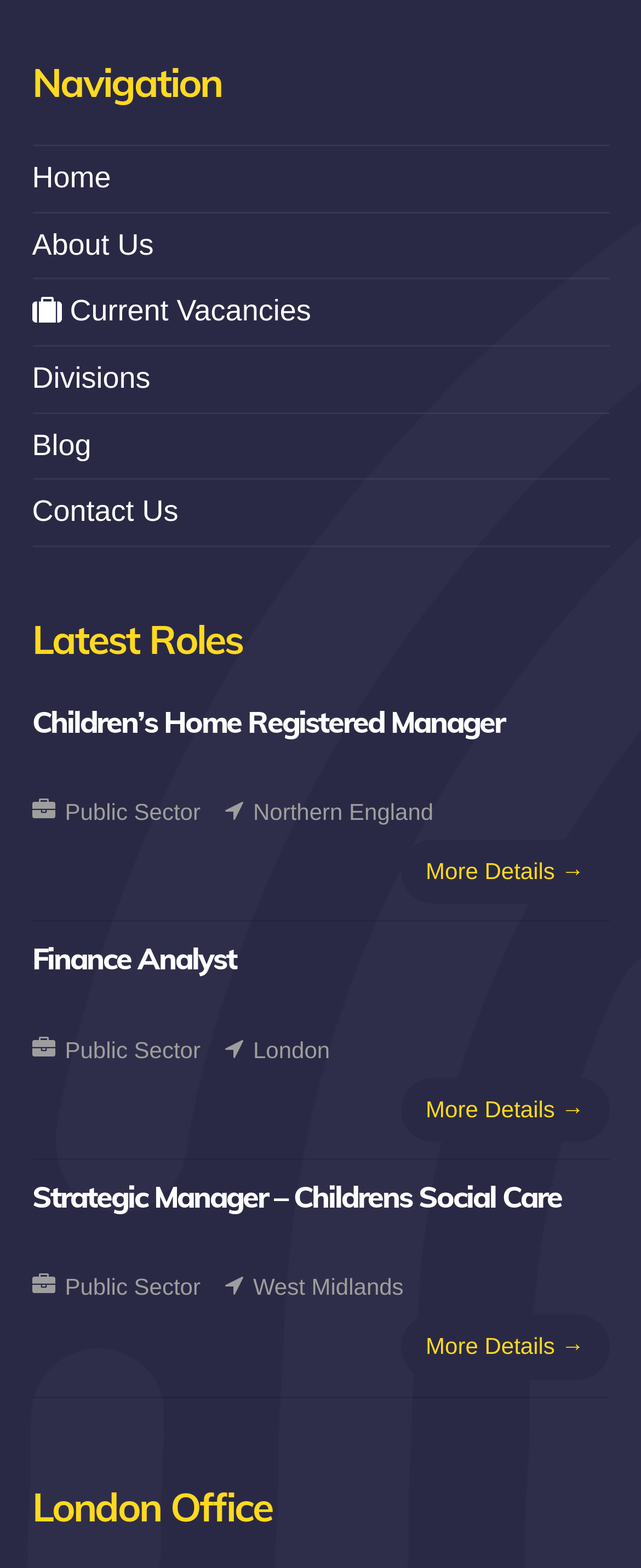Find the bounding box coordinates of the area to click in order to follow the instruction: "view current vacancies".

[0.05, 0.188, 0.485, 0.209]